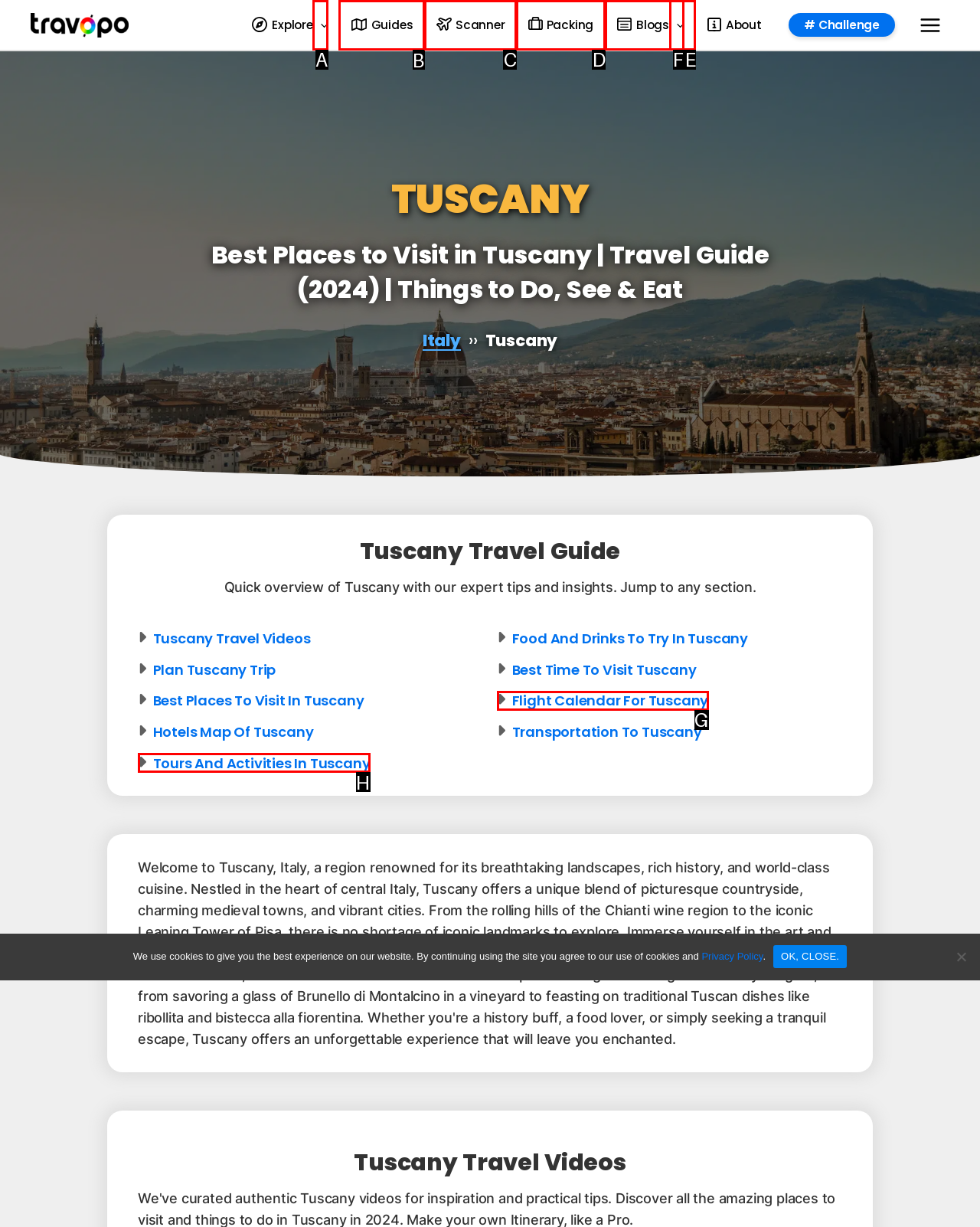Identify the correct UI element to click to achieve the task: Visit the Guides page.
Answer with the letter of the appropriate option from the choices given.

B